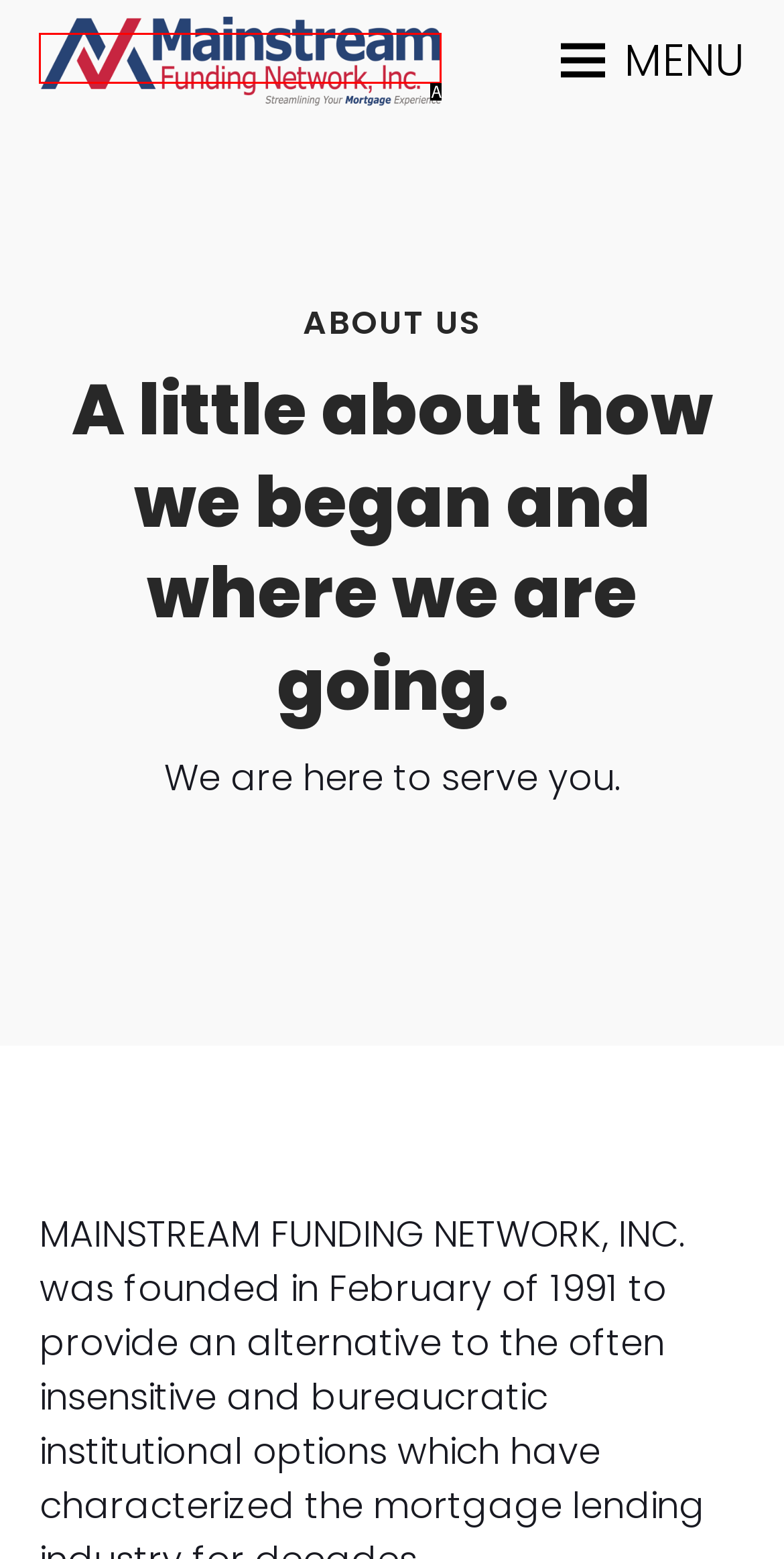Identify the letter of the UI element that fits the description: alt="Mainstream Funding Network, Inc."
Respond with the letter of the option directly.

A